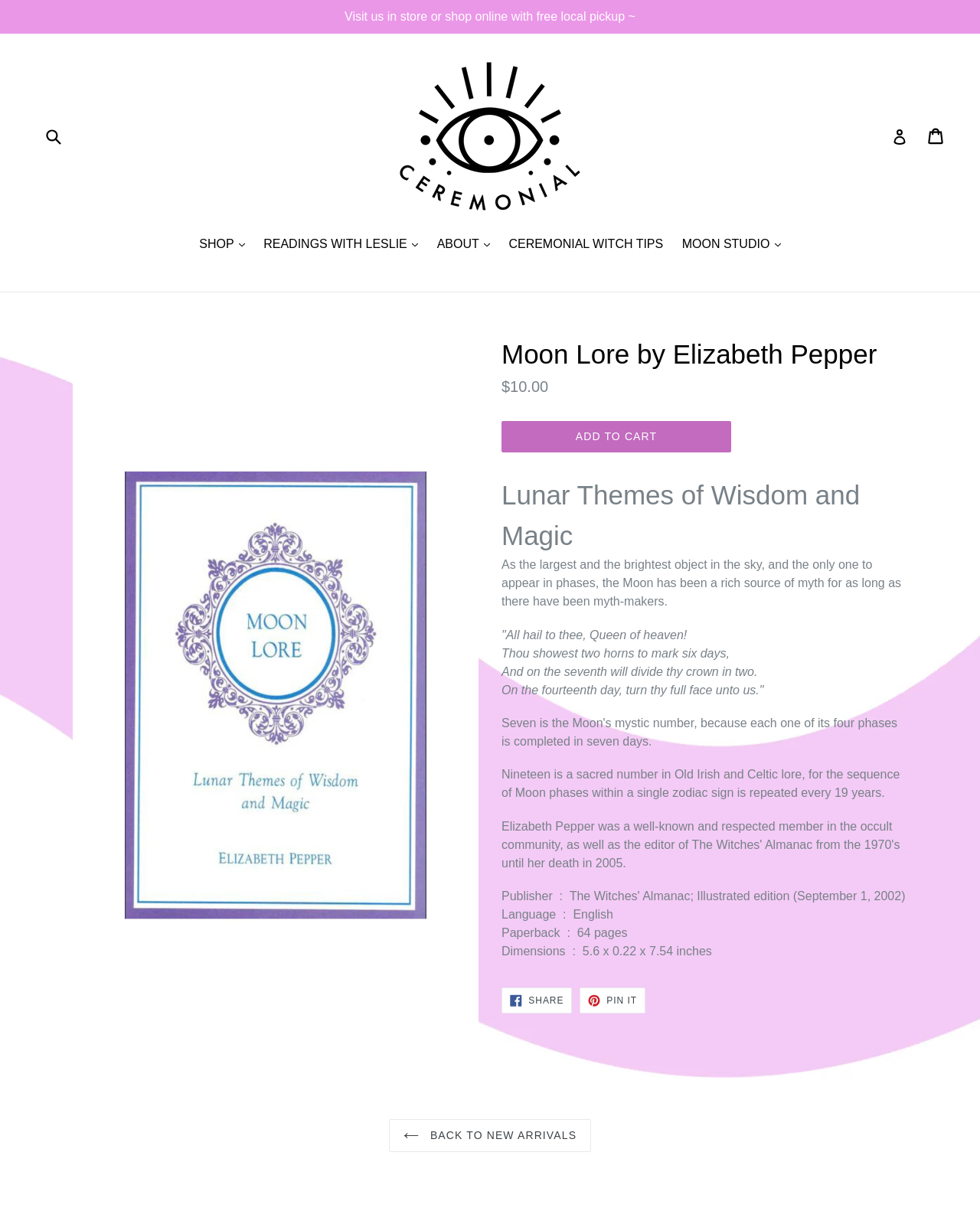Indicate the bounding box coordinates of the element that needs to be clicked to satisfy the following instruction: "Log in to your account". The coordinates should be four float numbers between 0 and 1, i.e., [left, top, right, bottom].

[0.91, 0.1, 0.926, 0.125]